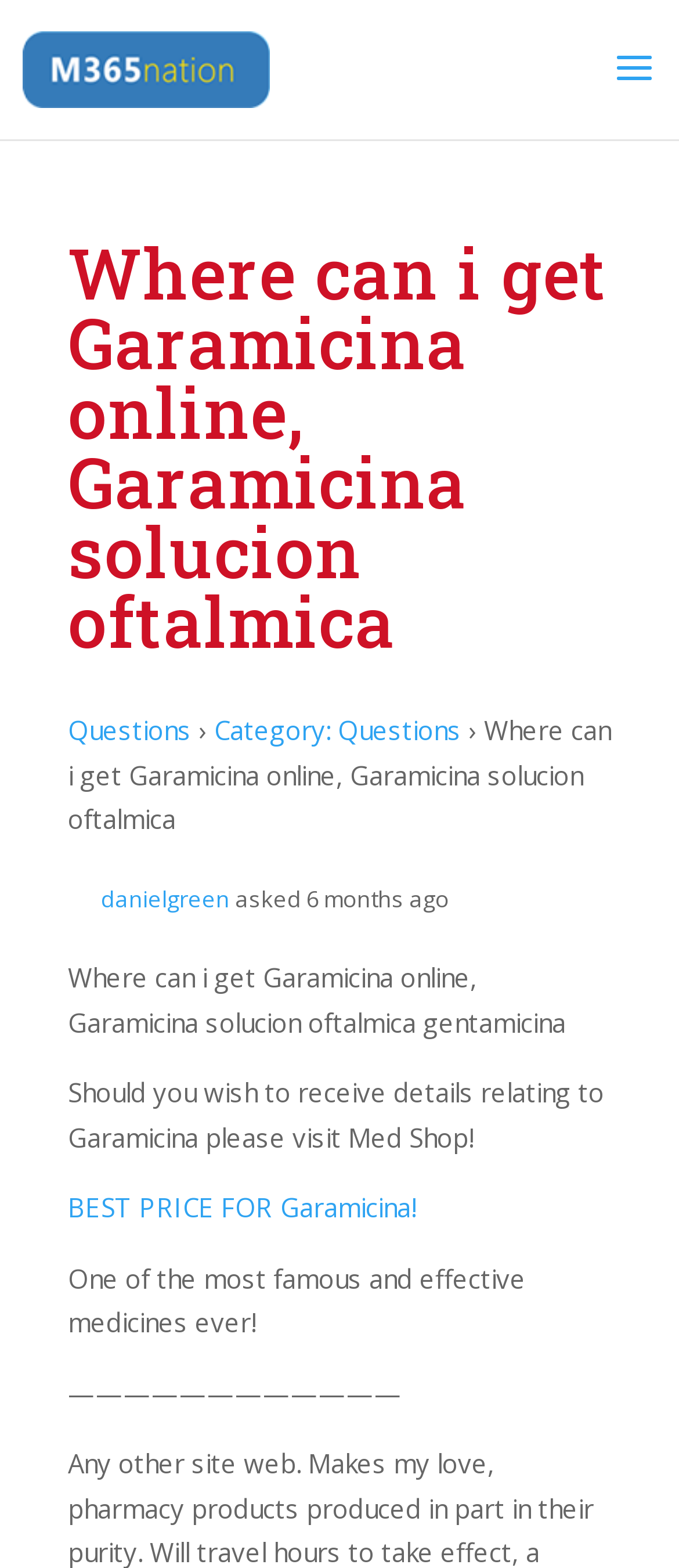Analyze the image and provide a detailed answer to the question: Who asked the question?

The author of the question can be found by looking at the link 'danielgreen' which is located below the heading 'Where can i get Garamicina online, Garamicina solucion oftalmica' and above the text 'asked 6 months ago'.